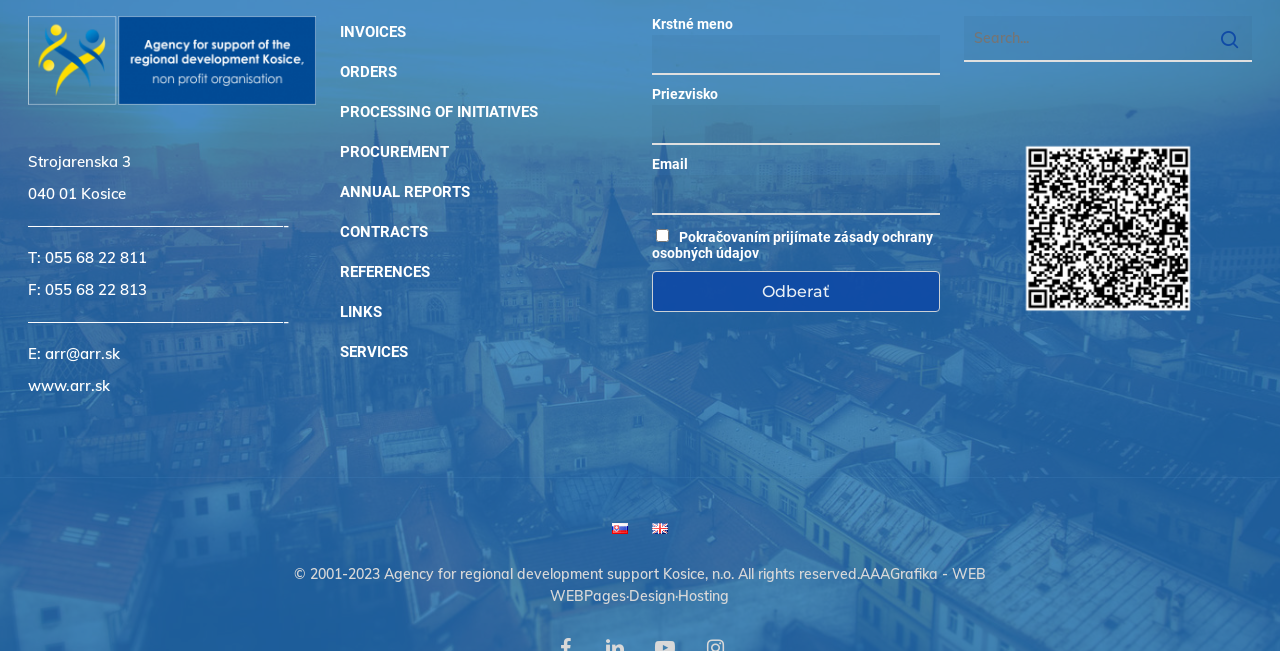From the element description: "parent_node: Priezvisko name="ns"", extract the bounding box coordinates of the UI element. The coordinates should be expressed as four float numbers between 0 and 1, in the order [left, top, right, bottom].

[0.51, 0.161, 0.734, 0.223]